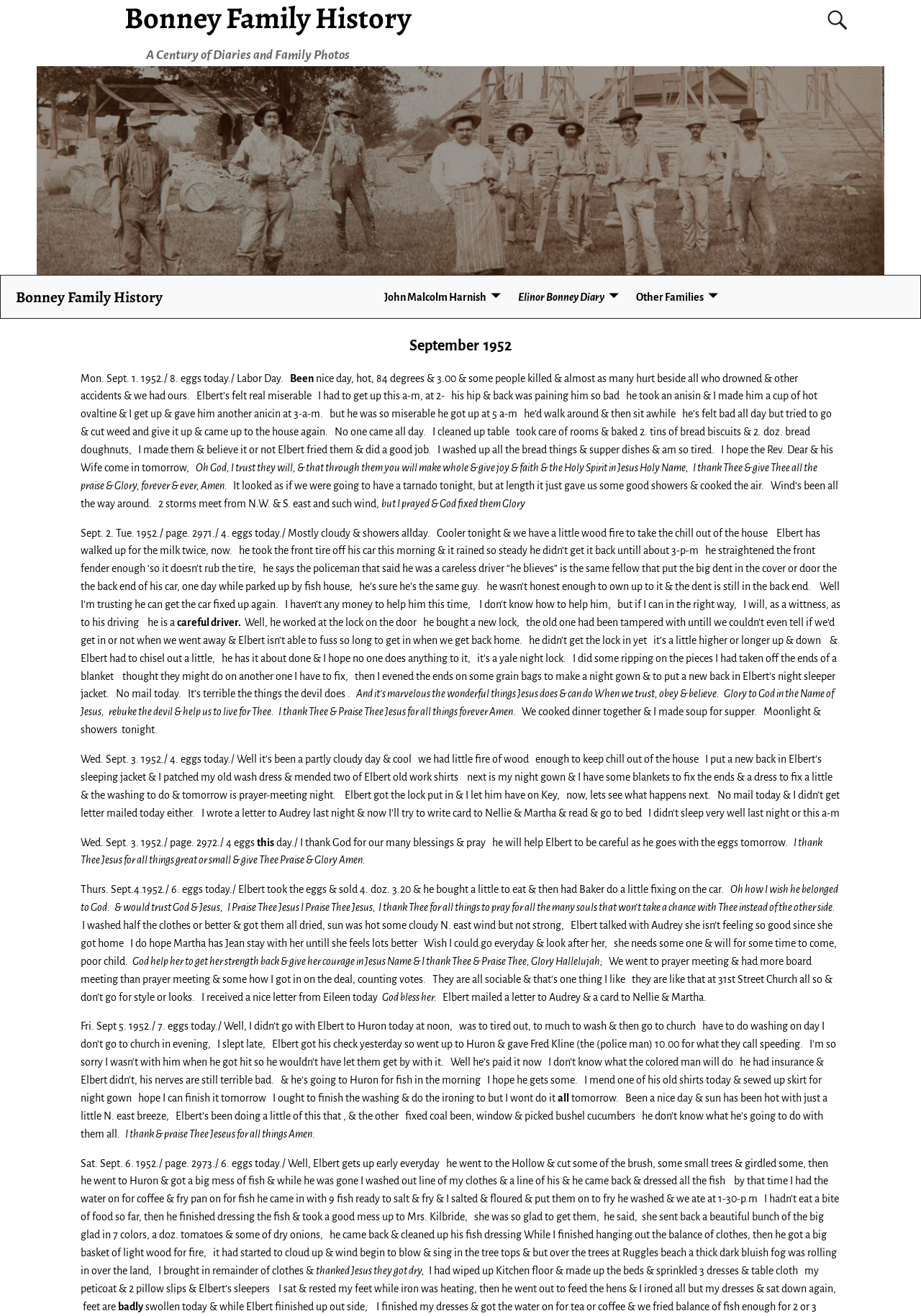What was Elbert's occupation?
Look at the screenshot and give a one-word or phrase answer.

Not specified